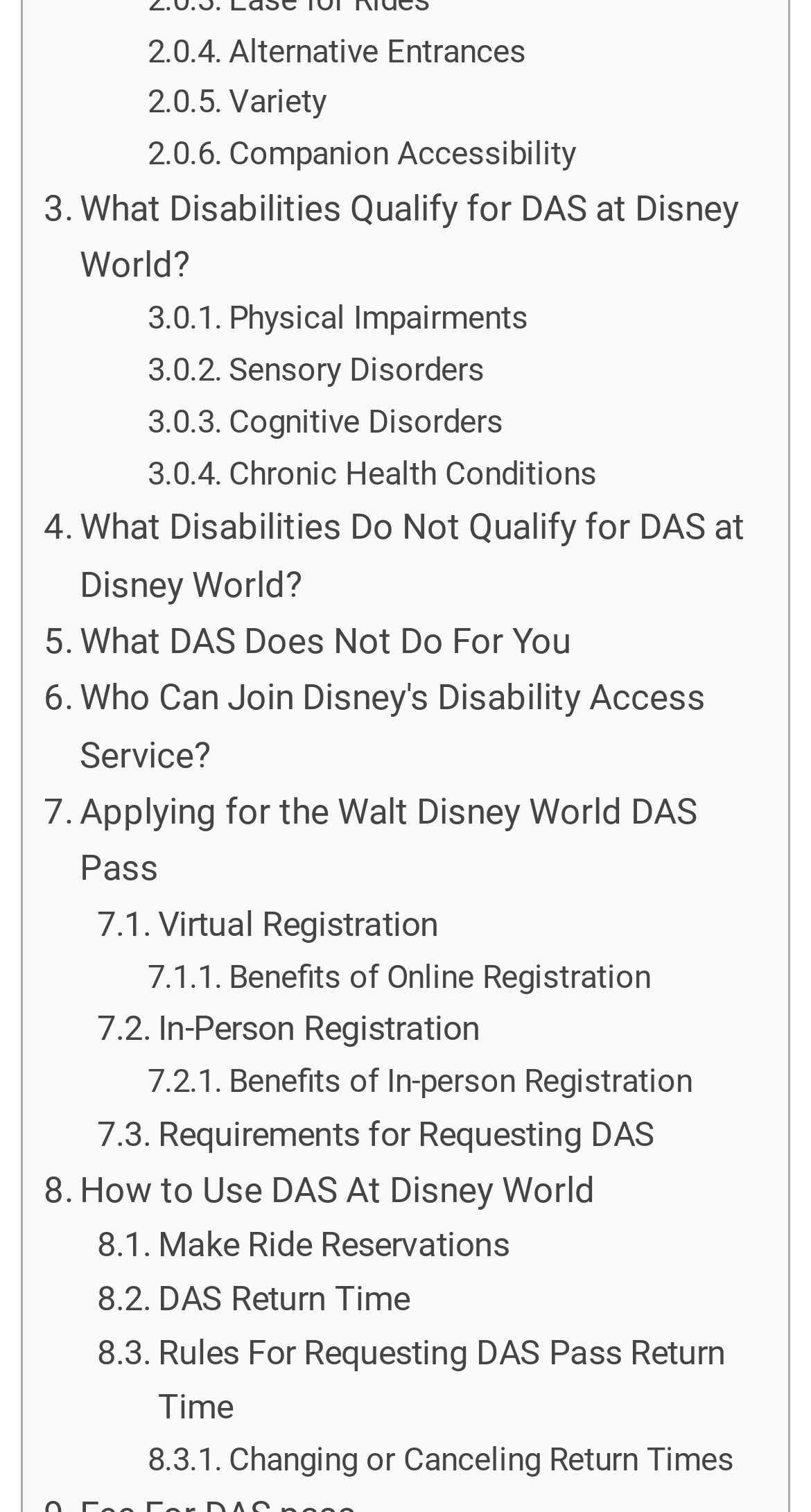Find the bounding box coordinates of the area that needs to be clicked in order to achieve the following instruction: "Read about What Disabilities Qualify for DAS at Disney World". The coordinates should be specified as four float numbers between 0 and 1, i.e., [left, top, right, bottom].

[0.054, 0.119, 0.921, 0.195]